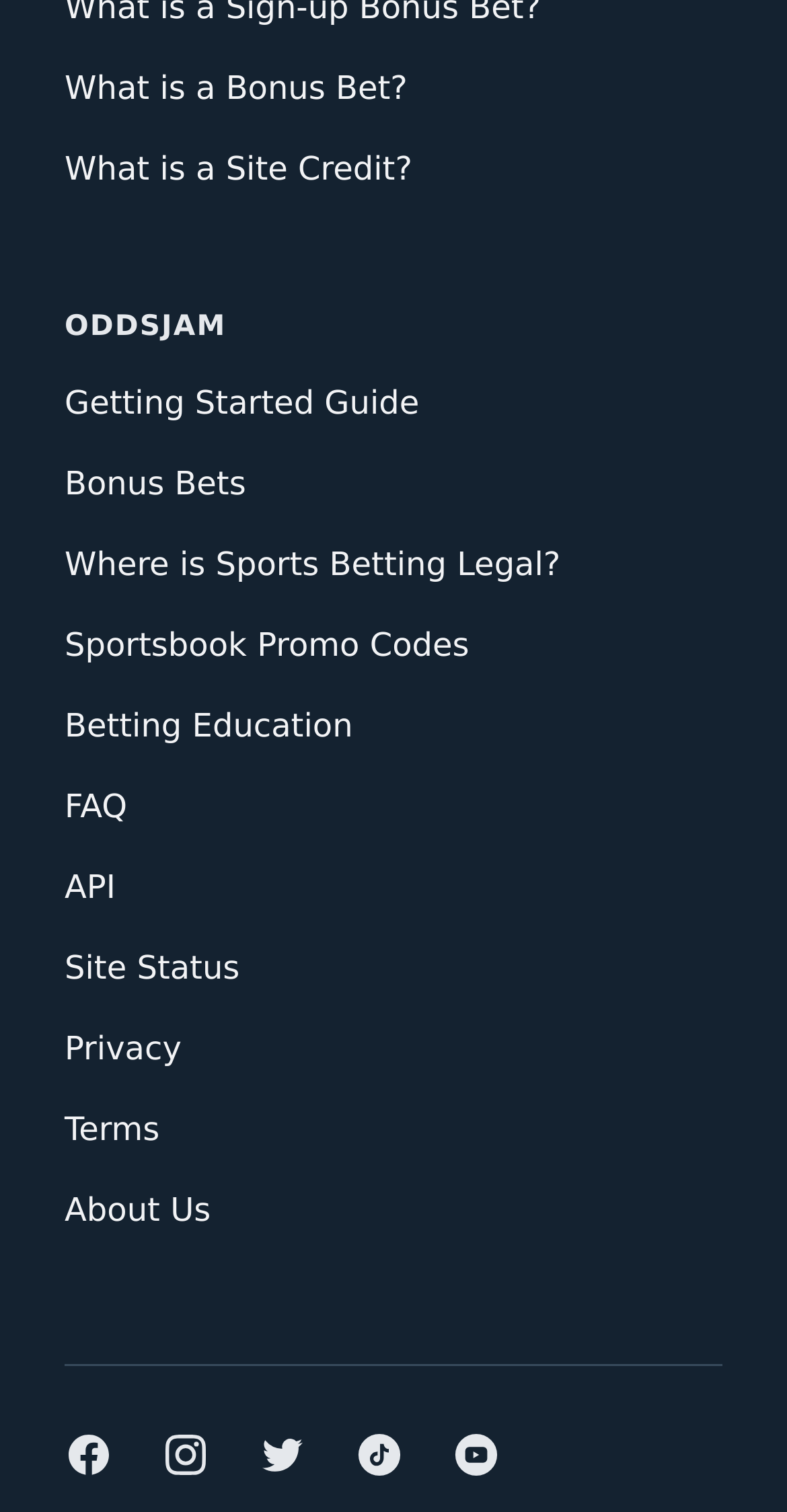Identify the bounding box coordinates of the element that should be clicked to fulfill this task: "View Gina Capra's profile". The coordinates should be provided as four float numbers between 0 and 1, i.e., [left, top, right, bottom].

None